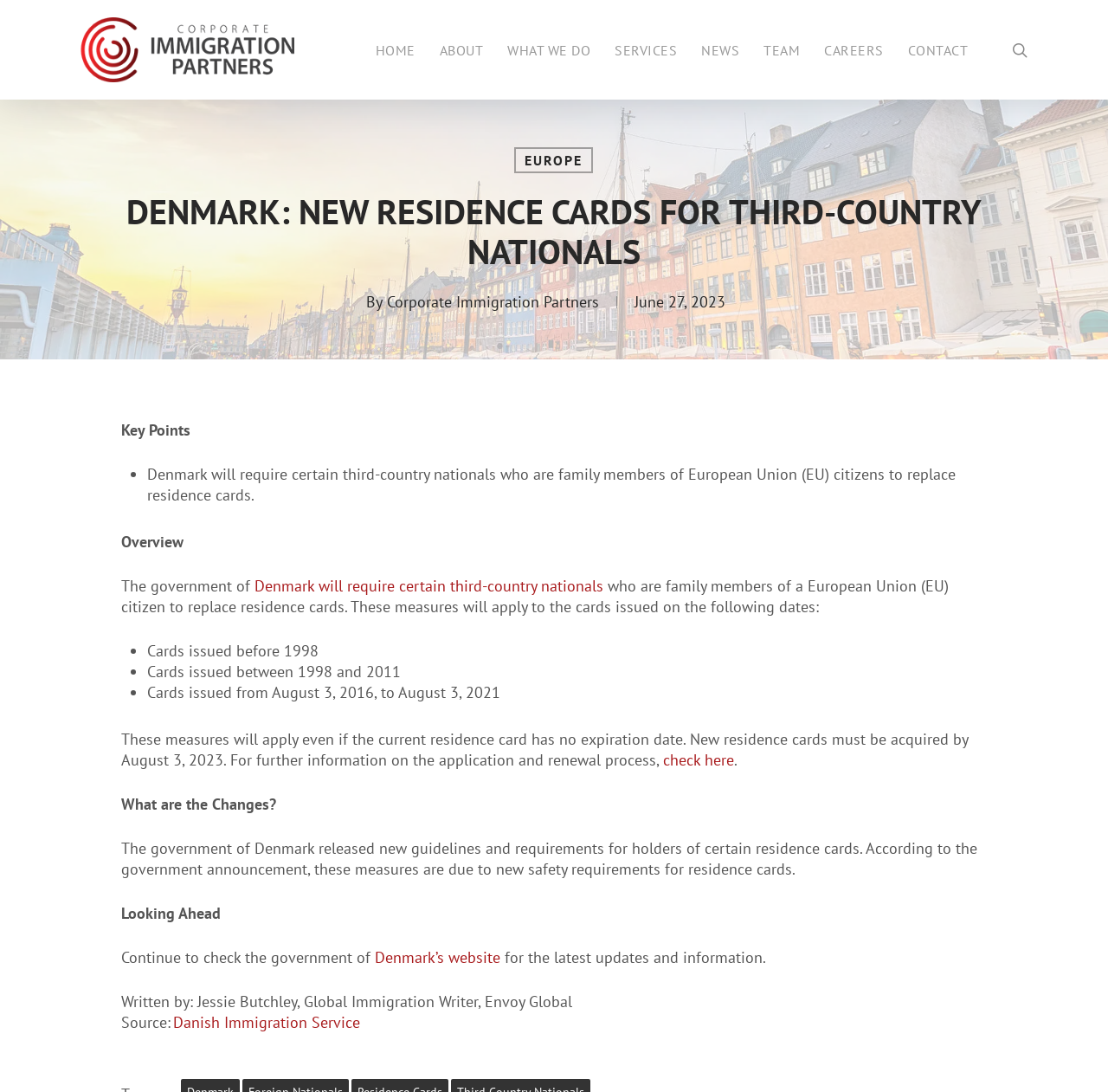Based on the image, provide a detailed response to the question:
What is the date mentioned in the article?

I found the answer by looking at the article content, where I saw a static text 'June 27, 2023' which is likely to be the date of the article.